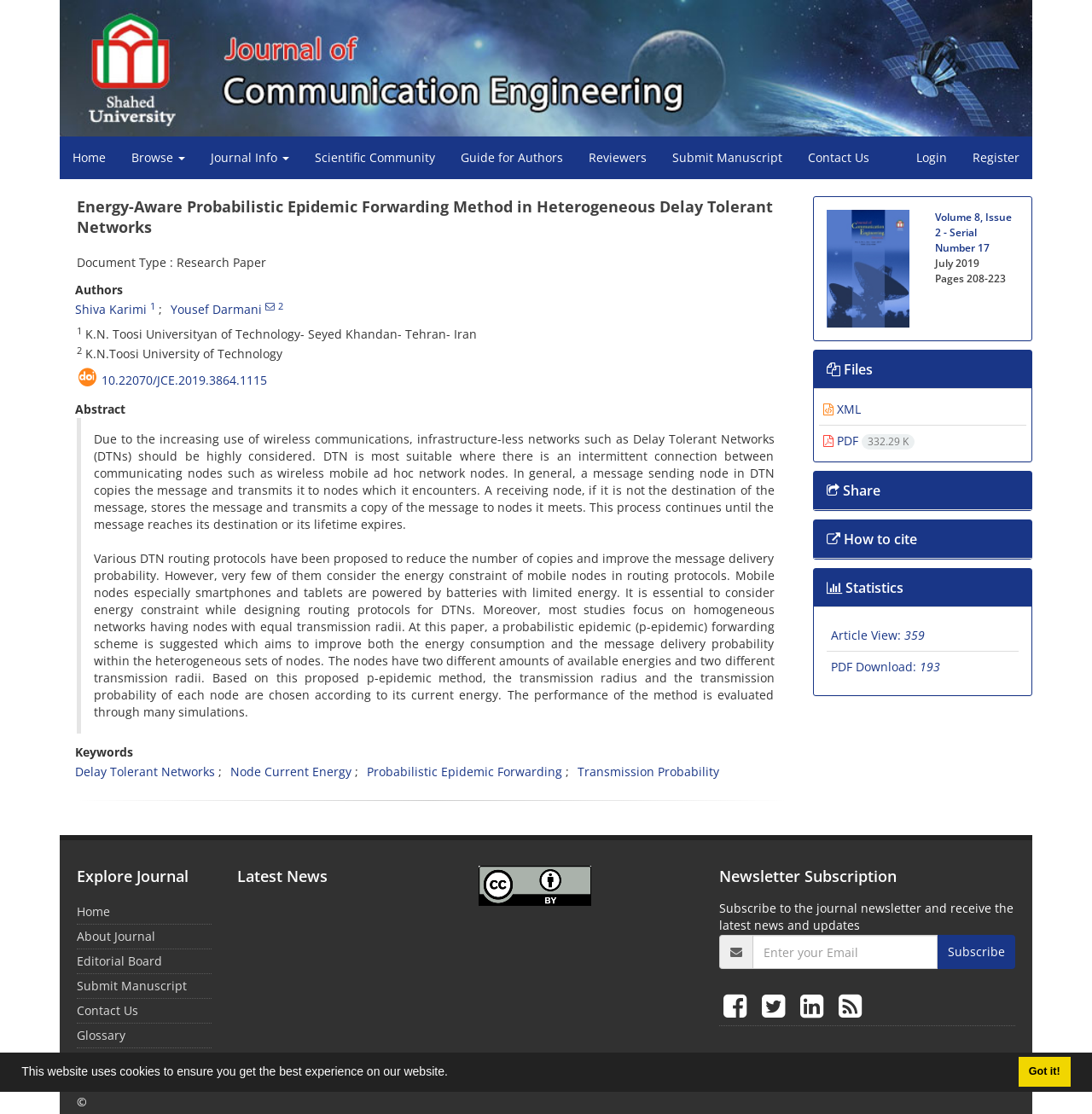Indicate the bounding box coordinates of the clickable region to achieve the following instruction: "Download the PDF file."

[0.754, 0.388, 0.837, 0.403]